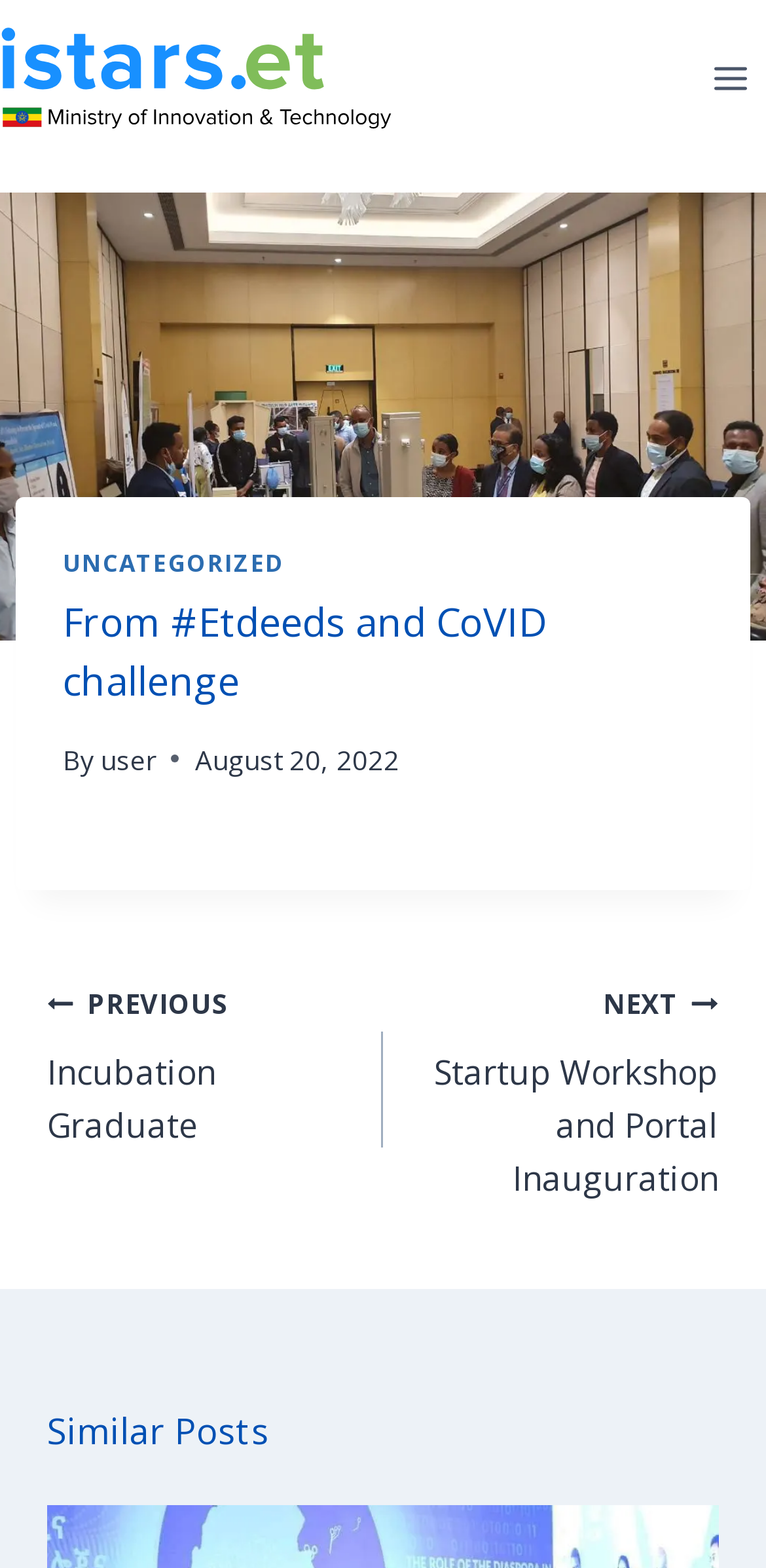What is the name of the user who wrote the post?
Based on the image, provide a one-word or brief-phrase response.

user